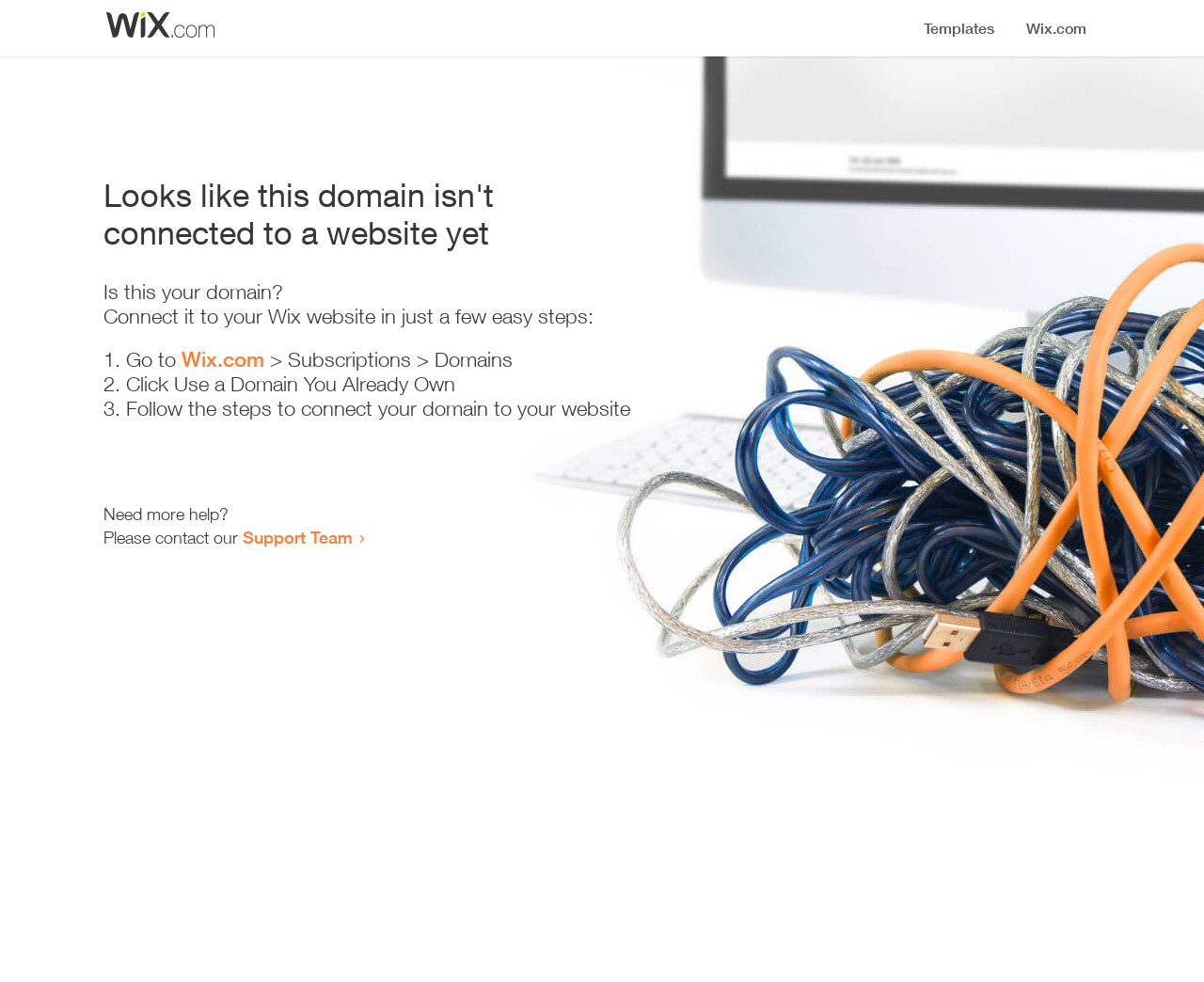How many steps are required to connect the domain?
Give a comprehensive and detailed explanation for the question.

The webpage provides a list of steps to connect the domain, and there are three list markers '1.', '2.', and '3.' indicating that three steps are required to connect the domain.